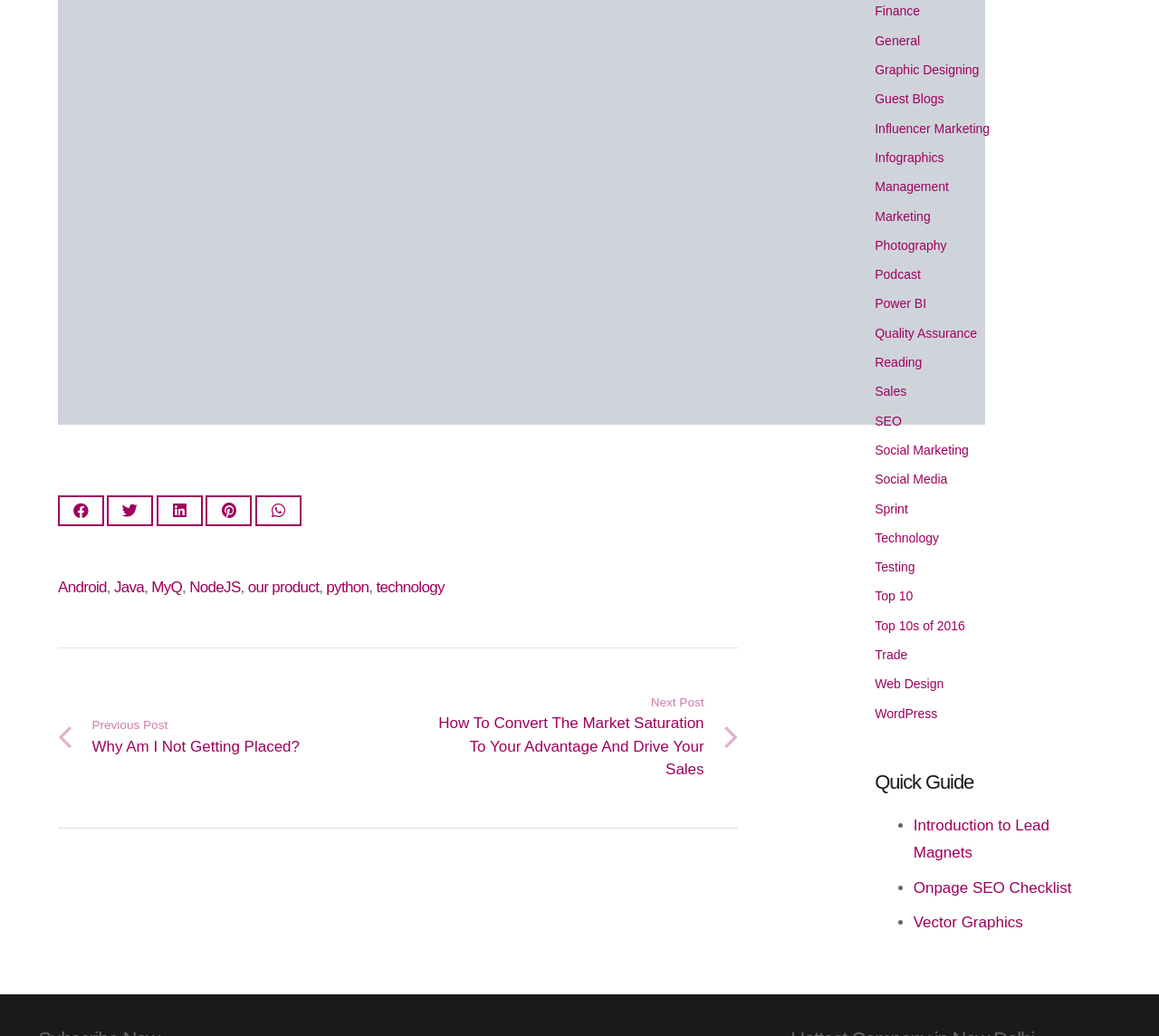Provide a brief response to the question below using one word or phrase:
What are the social media platforms mentioned?

Twitter